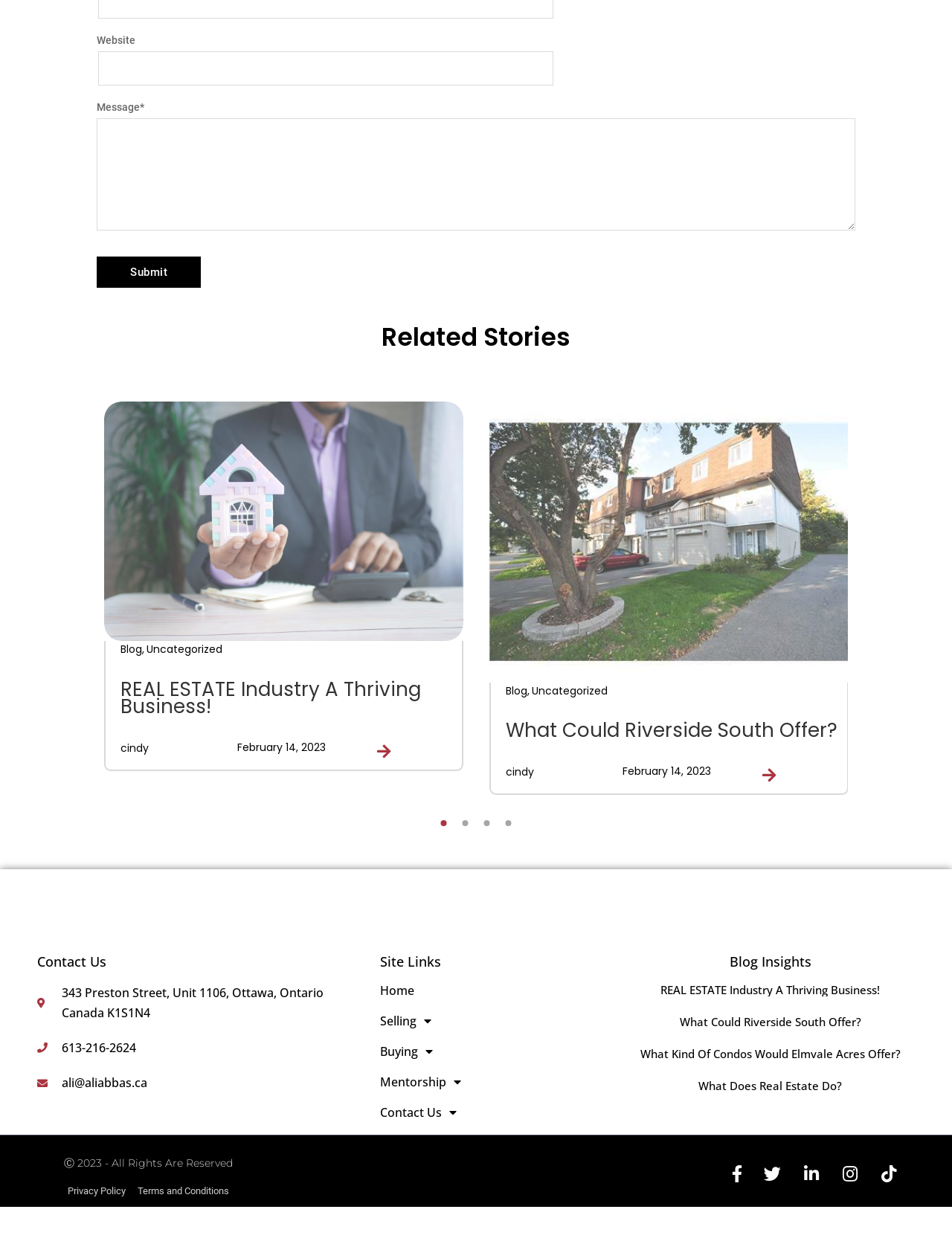Using a single word or phrase, answer the following question: 
How many links are in the 'Site Links' section?

4